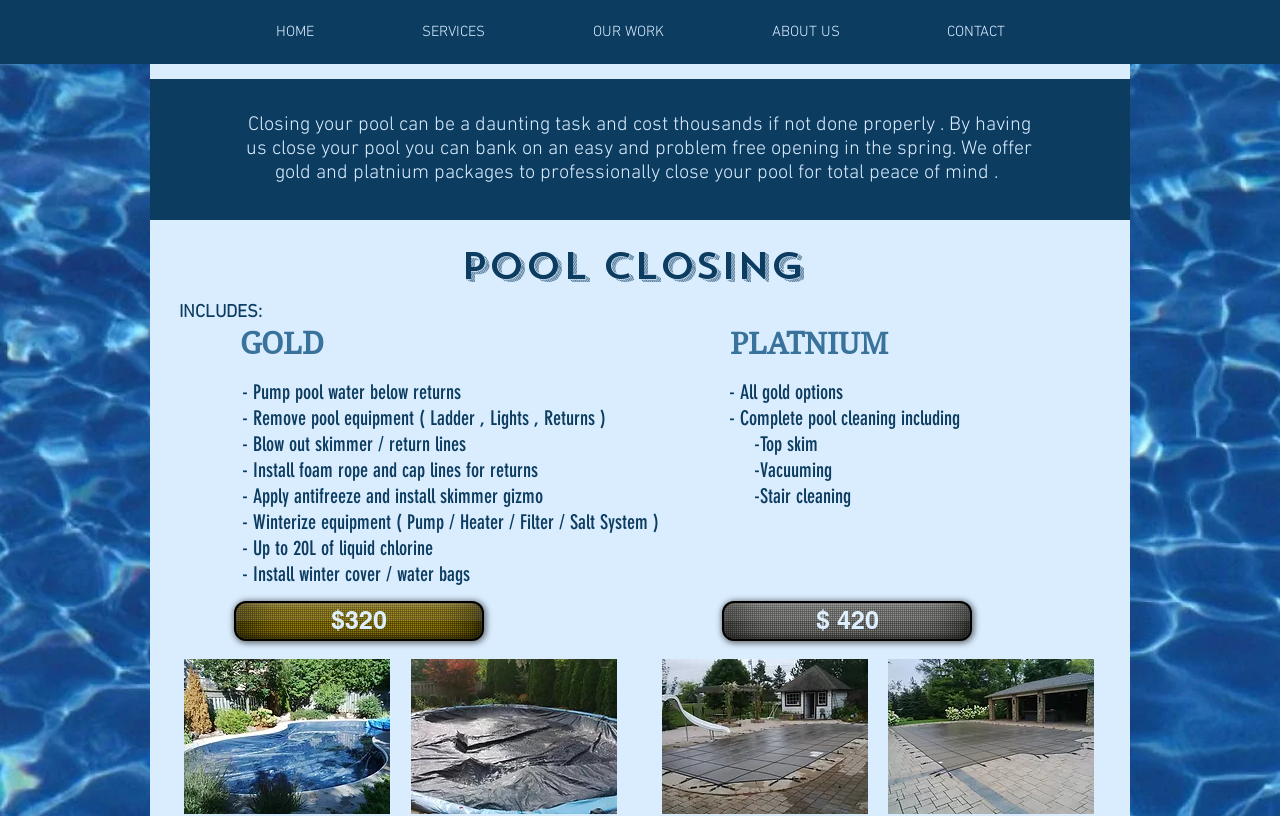Using the elements shown in the image, answer the question comprehensively: What is included in the pool closing service?

The webpage lists several services that are included in the pool closing service, such as pumping pool water below returns, removing pool equipment, blowing out skimmer/return lines, and applying antifreeze and installing skimmer gizmo.